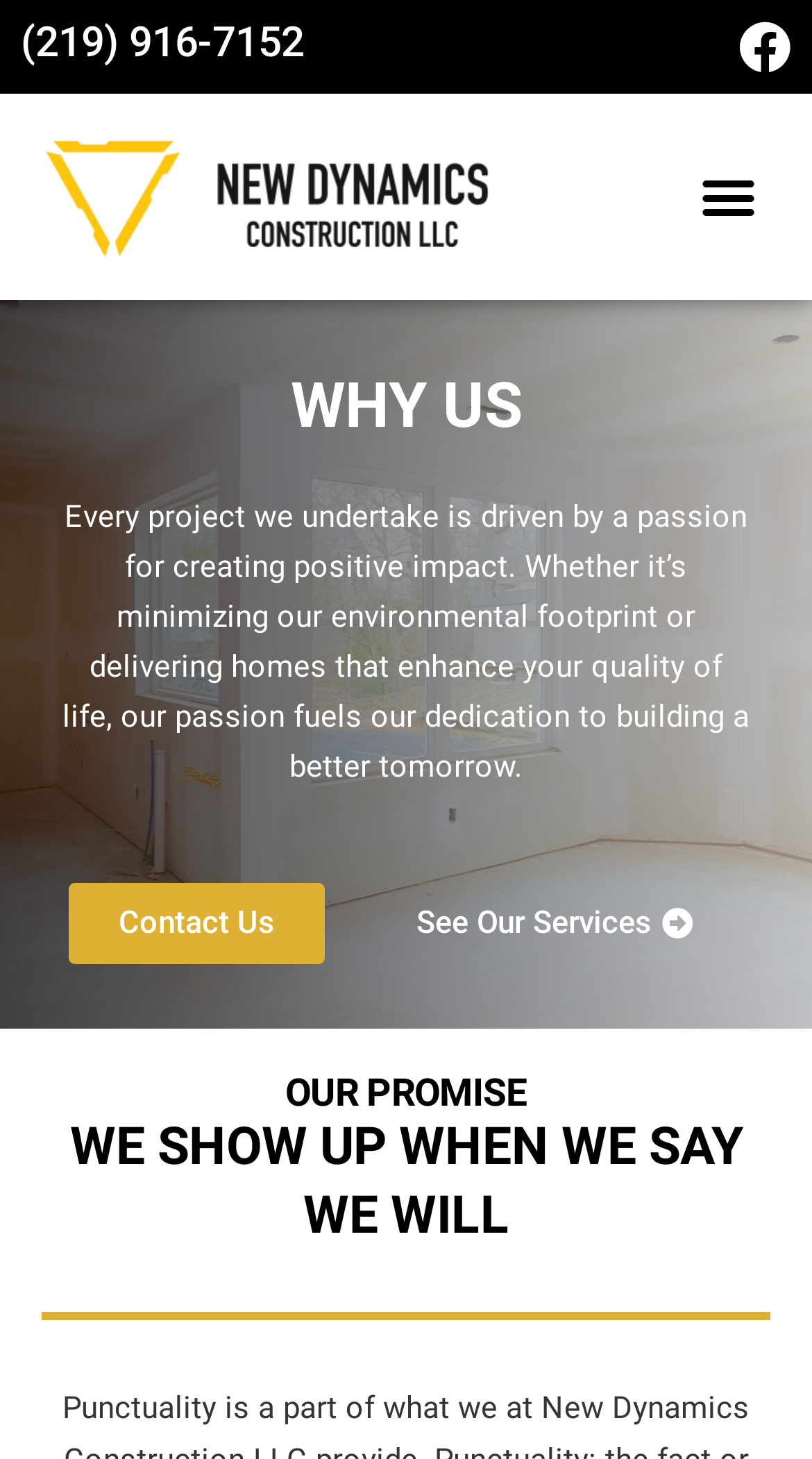How many links are in the menu?
Based on the screenshot, respond with a single word or phrase.

3